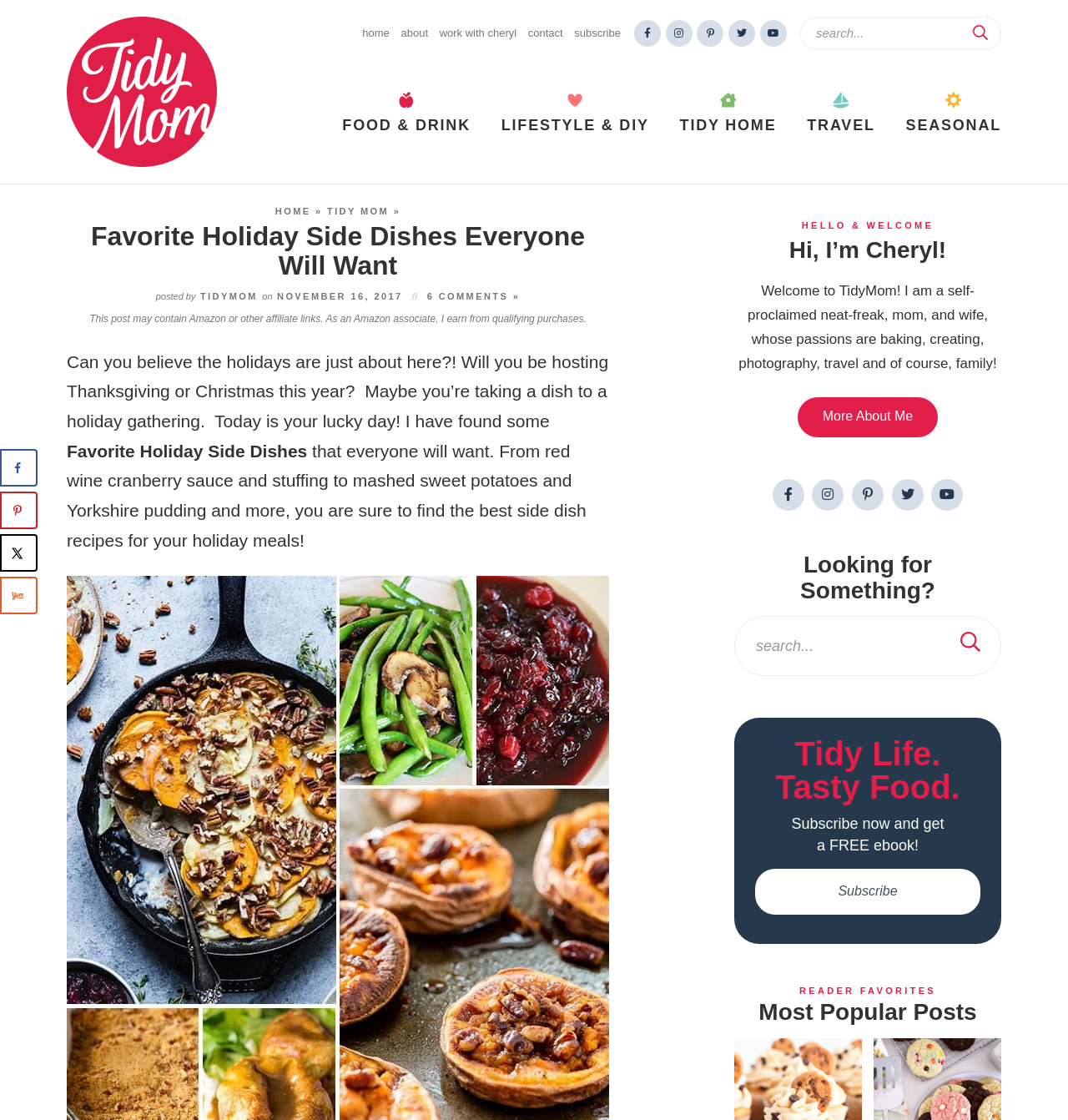What is the author's name?
Could you answer the question with a detailed and thorough explanation?

I found the author's name by reading the text in the 'HELLO & WELCOME' section, which says 'Hi, I’m Cheryl!'. This suggests that the author's name is Cheryl.